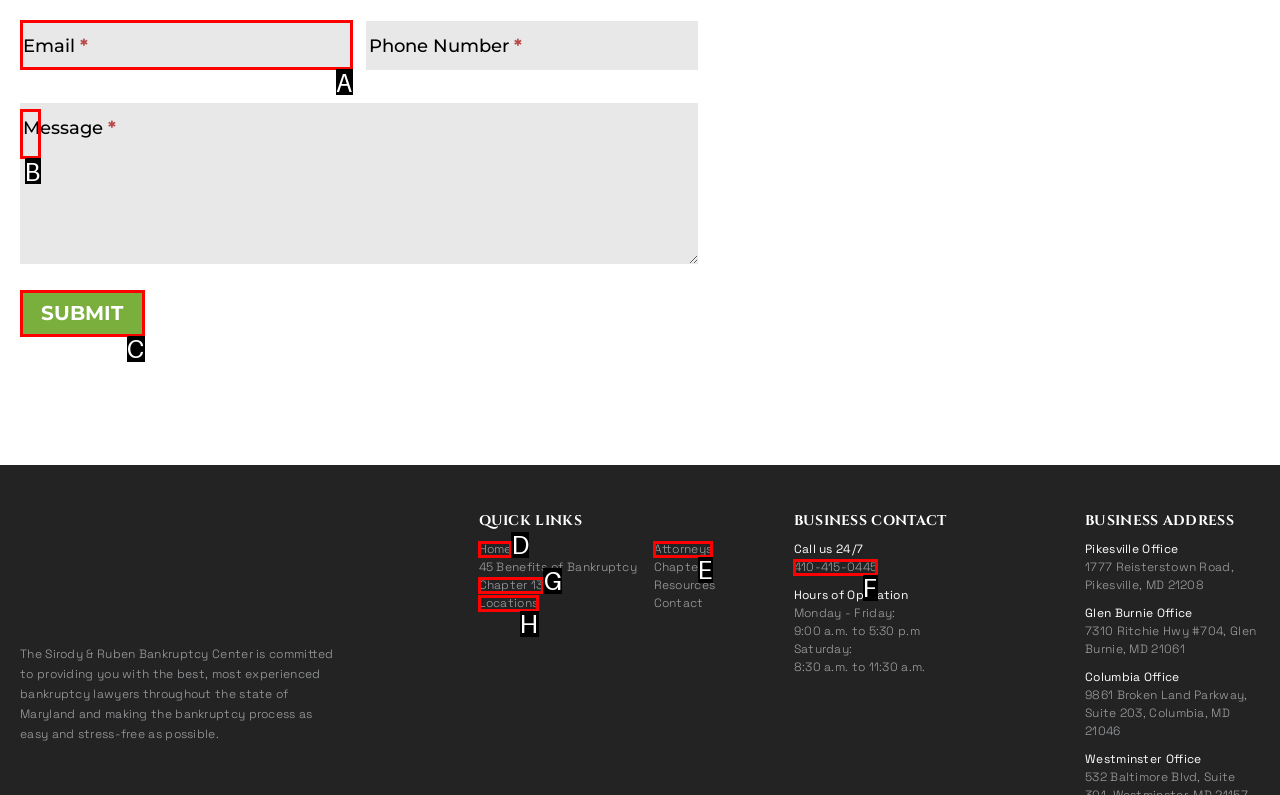For the instruction: Enter email address, determine the appropriate UI element to click from the given options. Respond with the letter corresponding to the correct choice.

A